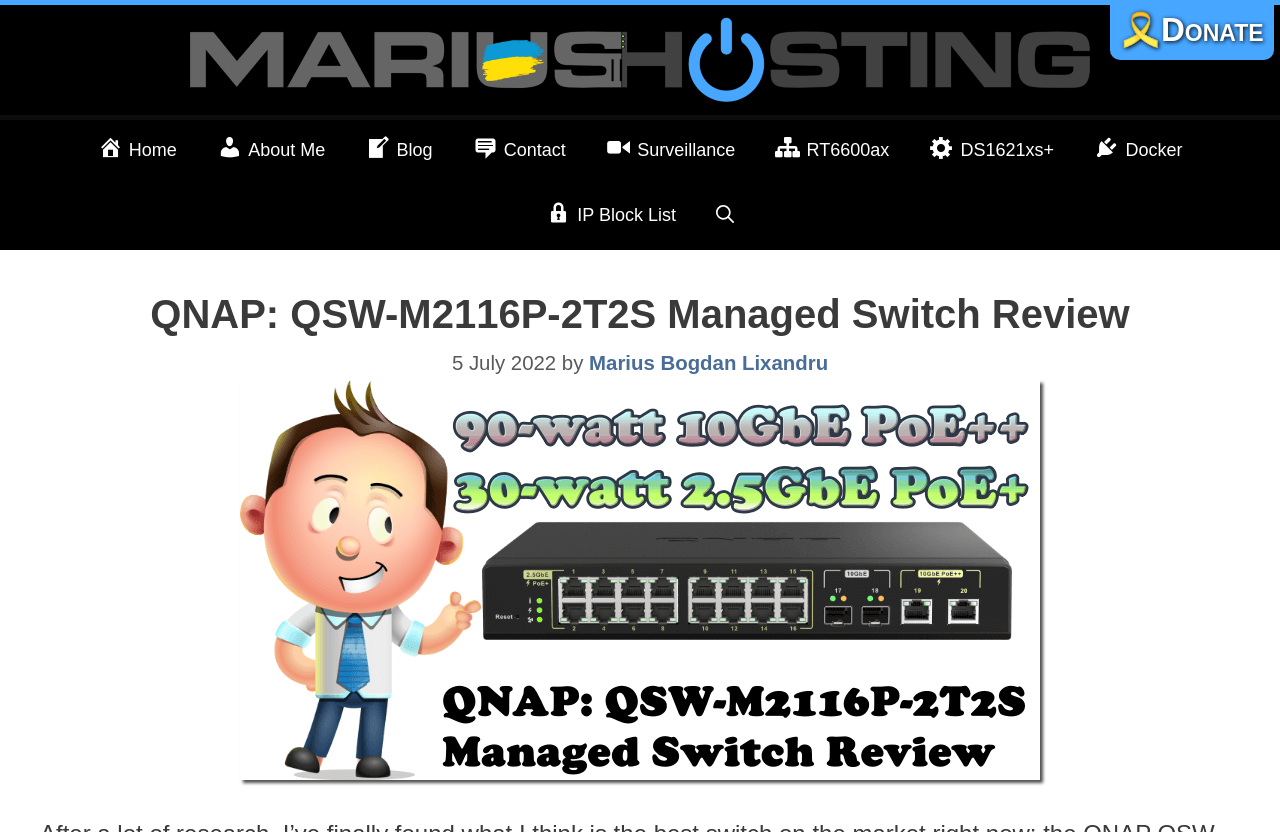Please pinpoint the bounding box coordinates for the region I should click to adhere to this instruction: "Click on the 'Nursing Essay Writing Service' link".

None